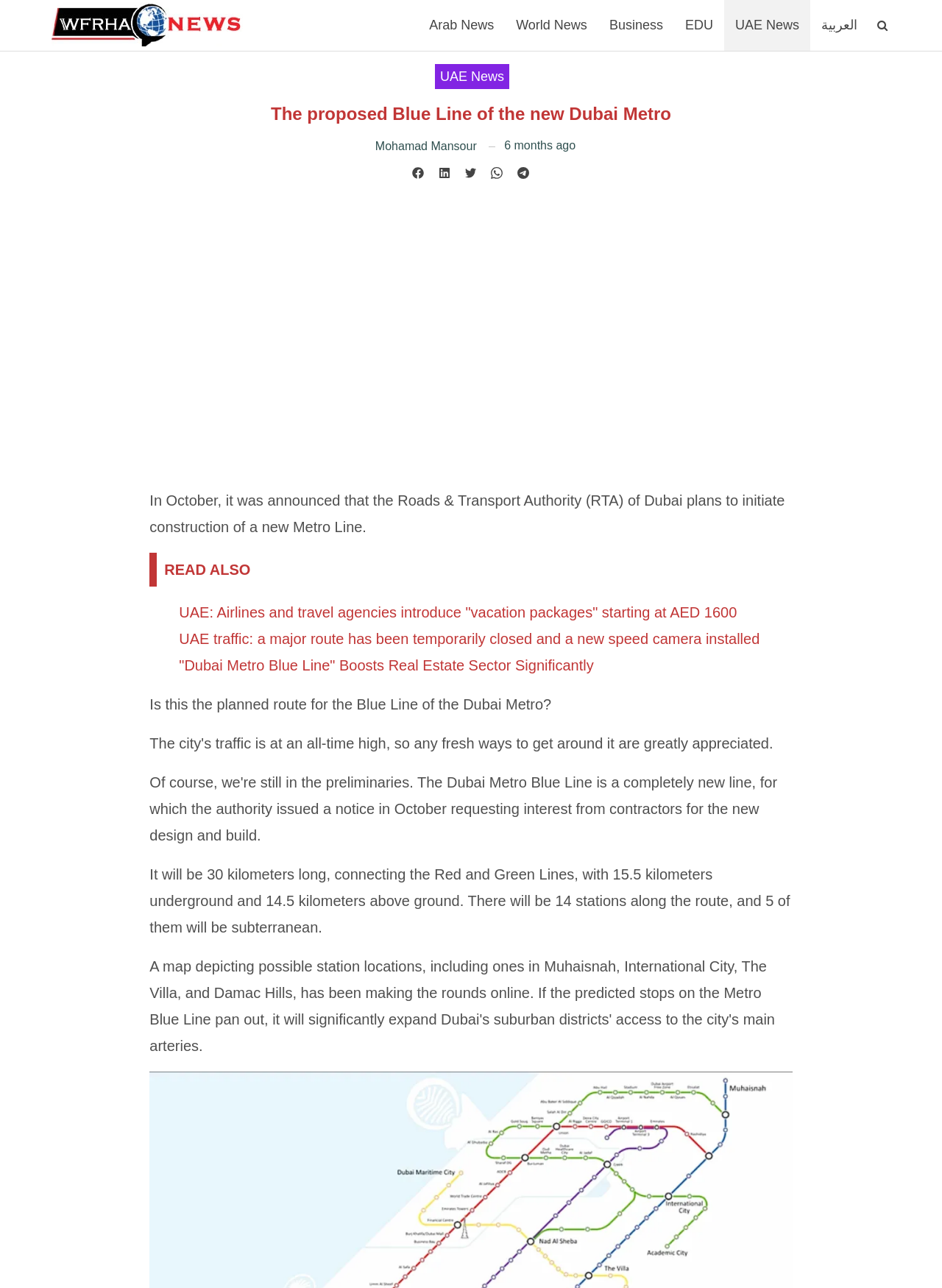How many stations will the Blue Line have?
Provide a detailed and well-explained answer to the question.

According to the webpage content, specifically the text 'There will be 14 stations along the route, and 5 of them will be subterranean.', the number of stations the Blue Line will have is 14.